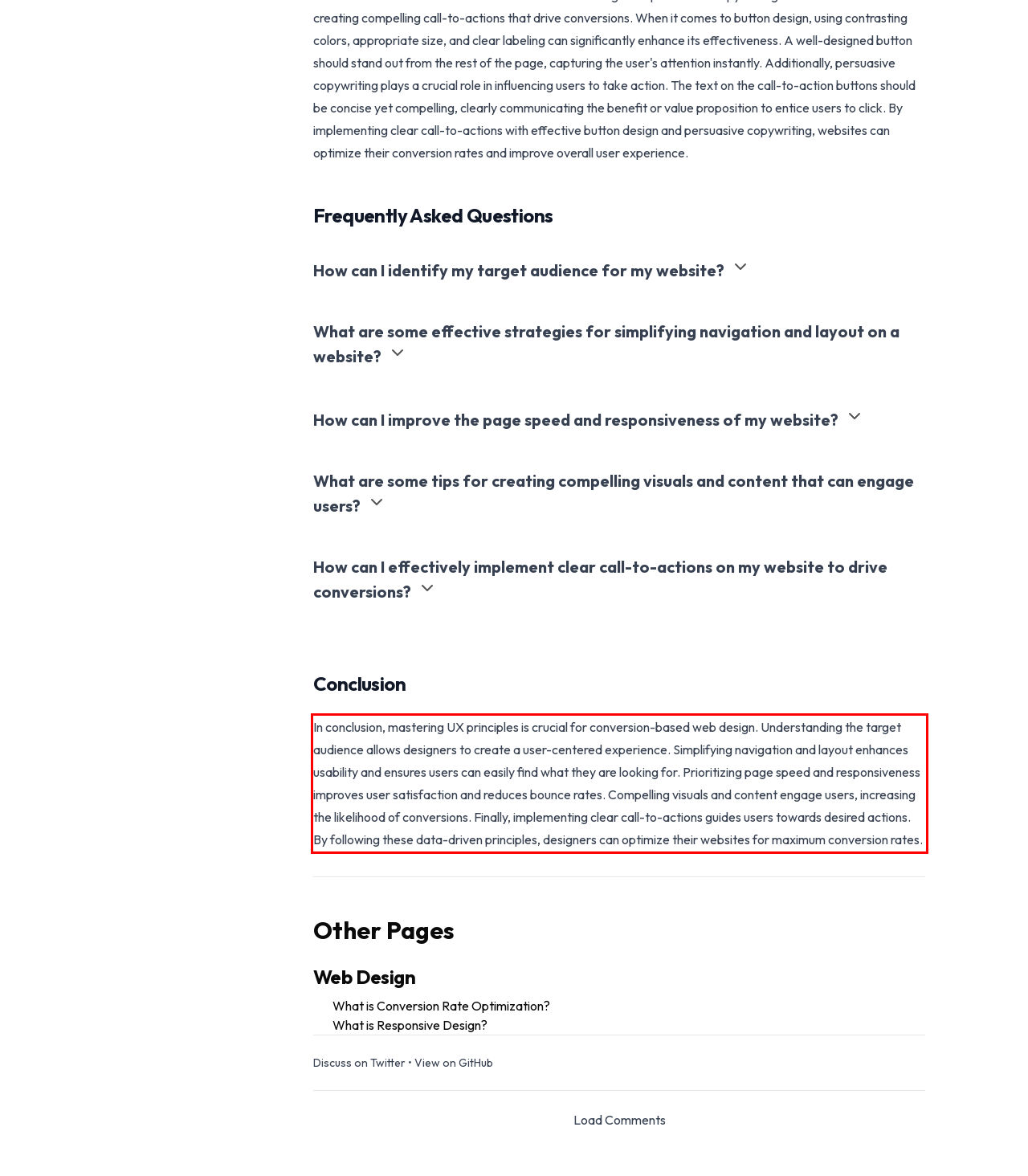You have a webpage screenshot with a red rectangle surrounding a UI element. Extract the text content from within this red bounding box.

In conclusion, mastering UX principles is crucial for conversion-based web design. Understanding the target audience allows designers to create a user-centered experience. Simplifying navigation and layout enhances usability and ensures users can easily find what they are looking for. Prioritizing page speed and responsiveness improves user satisfaction and reduces bounce rates. Compelling visuals and content engage users, increasing the likelihood of conversions. Finally, implementing clear call-to-actions guides users towards desired actions. By following these data-driven principles, designers can optimize their websites for maximum conversion rates.